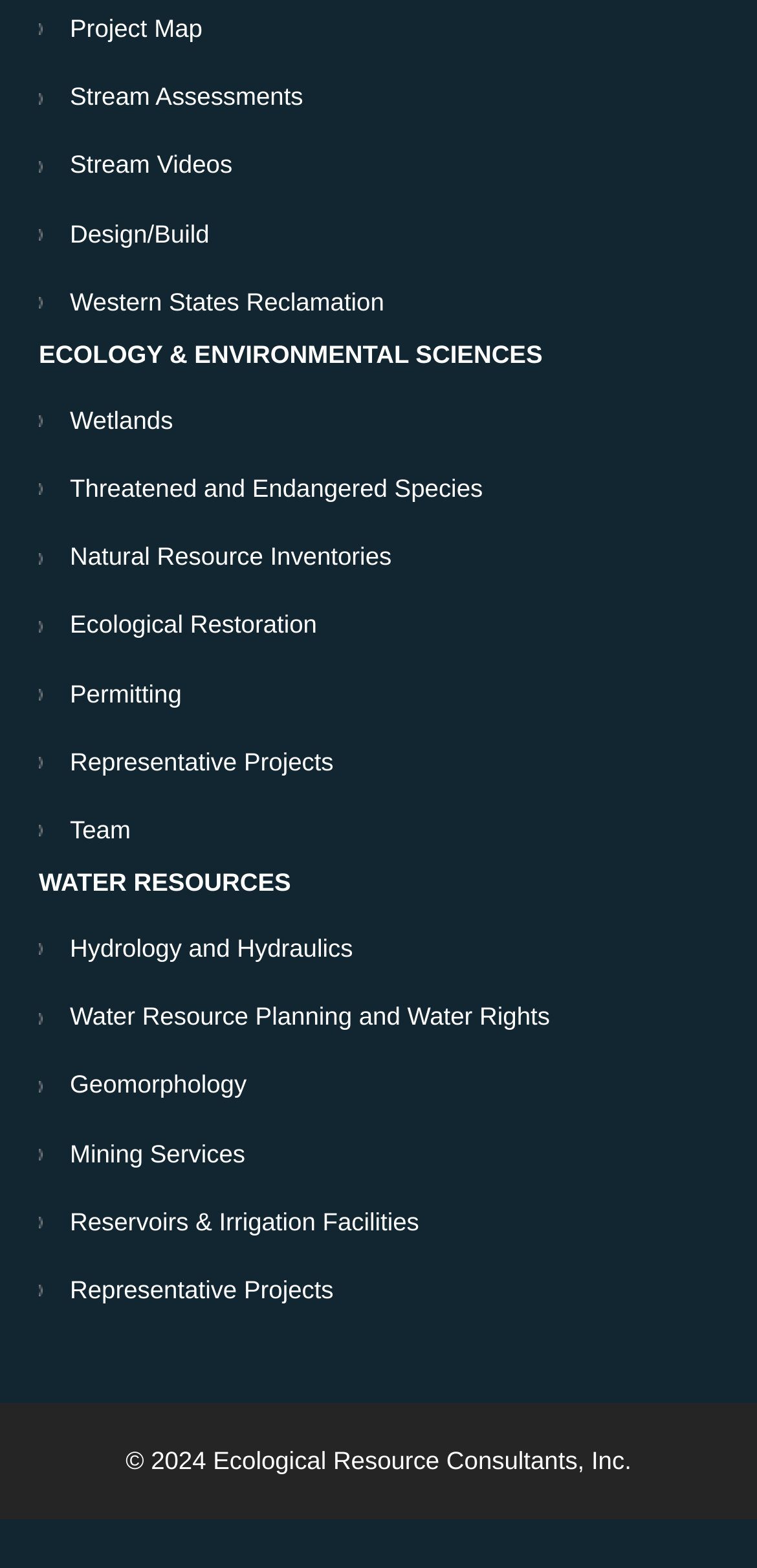Can you specify the bounding box coordinates for the region that should be clicked to fulfill this instruction: "Learn about Ecological Restoration".

[0.051, 0.378, 0.46, 0.421]